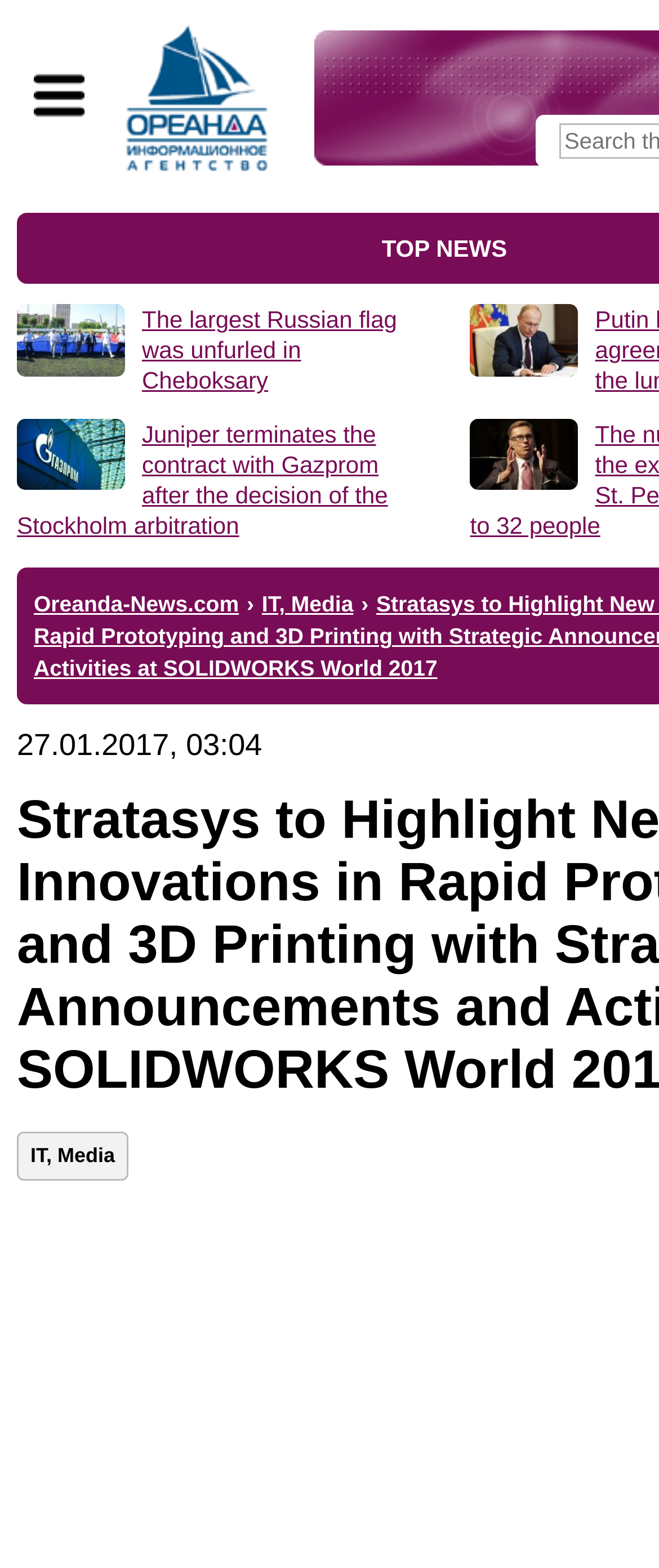Analyze the image and deliver a detailed answer to the question: What is the section below the news section?

I found the link 'IT, Media' below the news section, which is likely to be a category or section of the website.